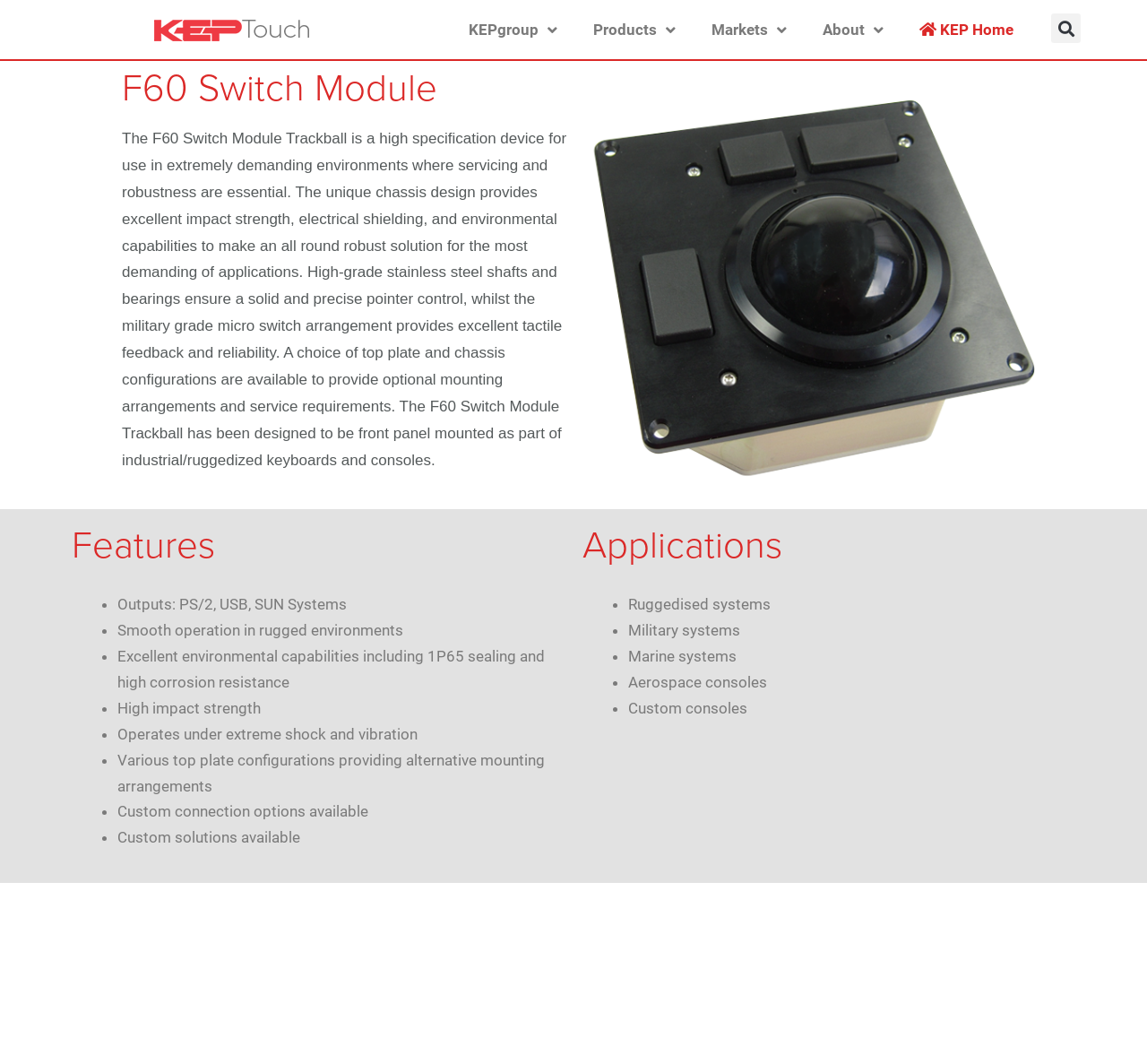Please provide the bounding box coordinates in the format (top-left x, top-left y, bottom-right x, bottom-right y). Remember, all values are floating point numbers between 0 and 1. What is the bounding box coordinate of the region described as: KEP Home

[0.786, 0.008, 0.899, 0.047]